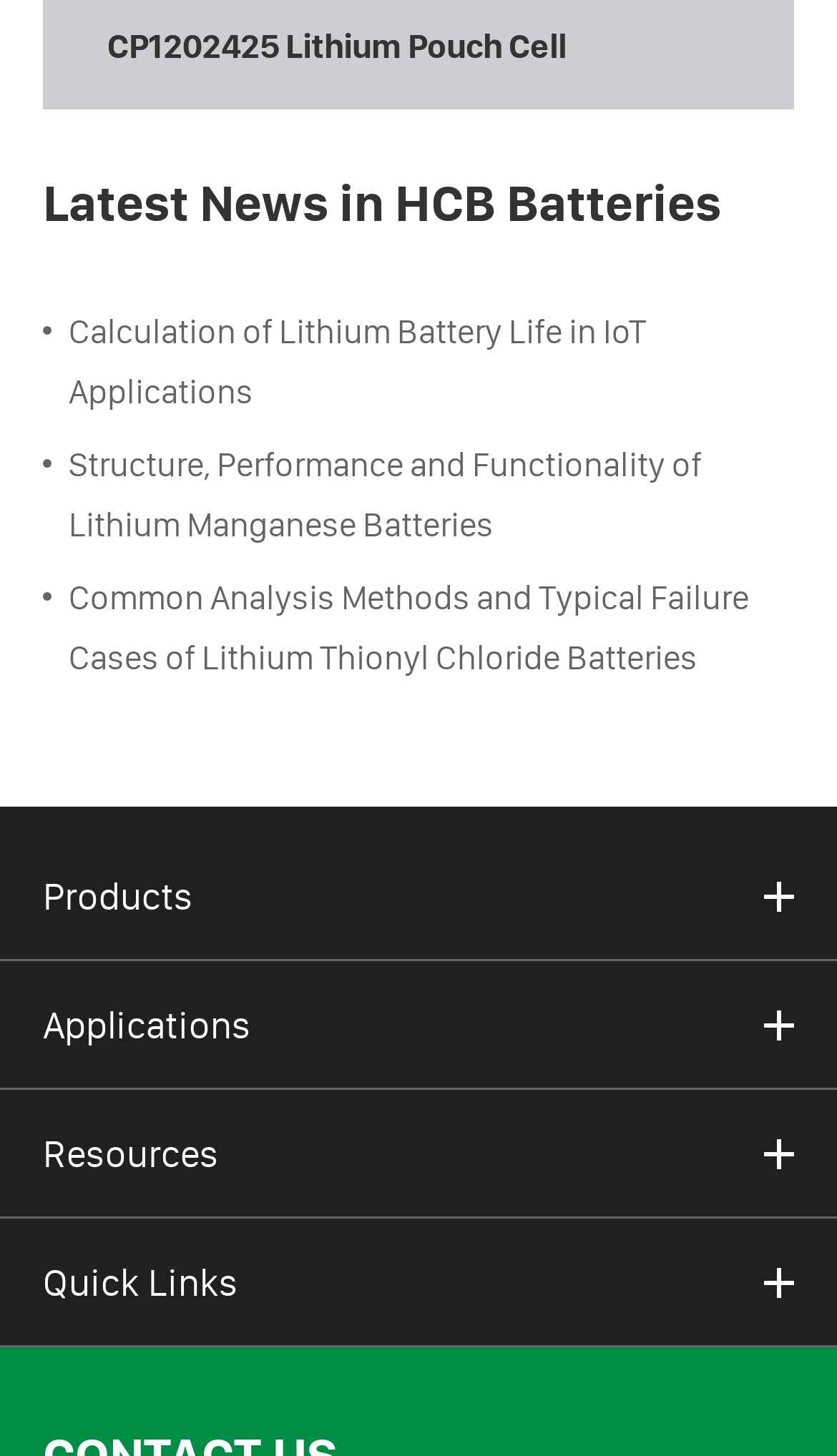How many categories are there under 'Quick Links'?
Provide a concise answer using a single word or phrase based on the image.

3